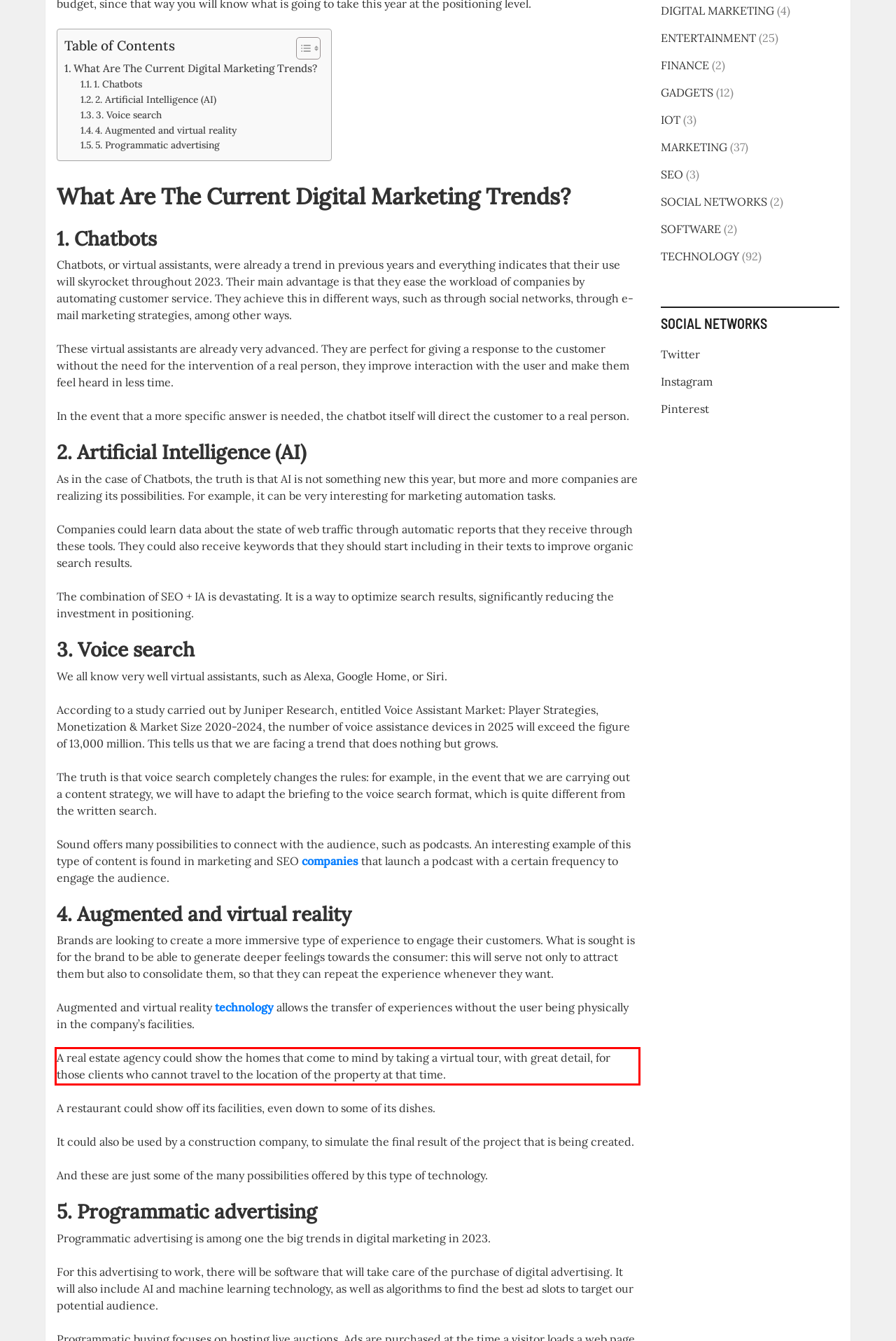You are given a screenshot with a red rectangle. Identify and extract the text within this red bounding box using OCR.

A real estate agency could show the homes that come to mind by taking a virtual tour, with great detail, for those clients who cannot travel to the location of the property at that time.